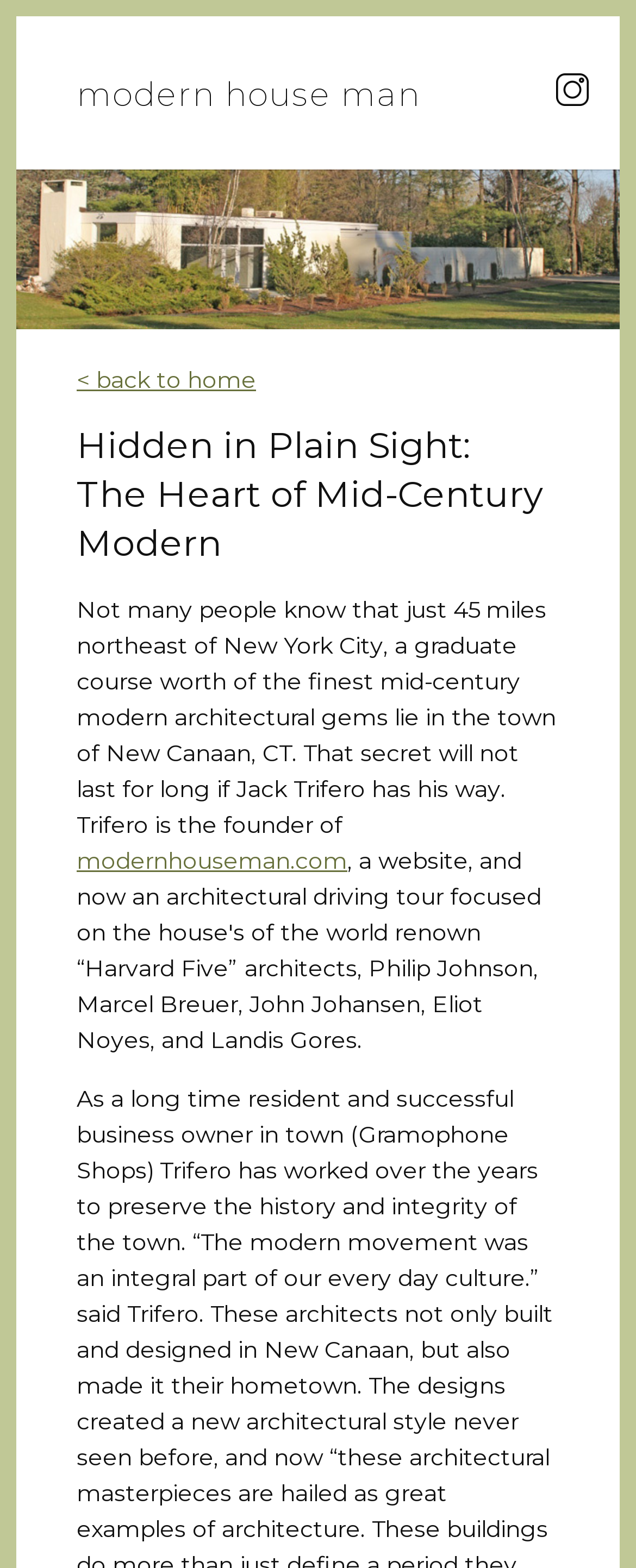Provide the bounding box coordinates of the HTML element this sentence describes: "modernhouseman.com". The bounding box coordinates consist of four float numbers between 0 and 1, i.e., [left, top, right, bottom].

[0.121, 0.54, 0.546, 0.559]